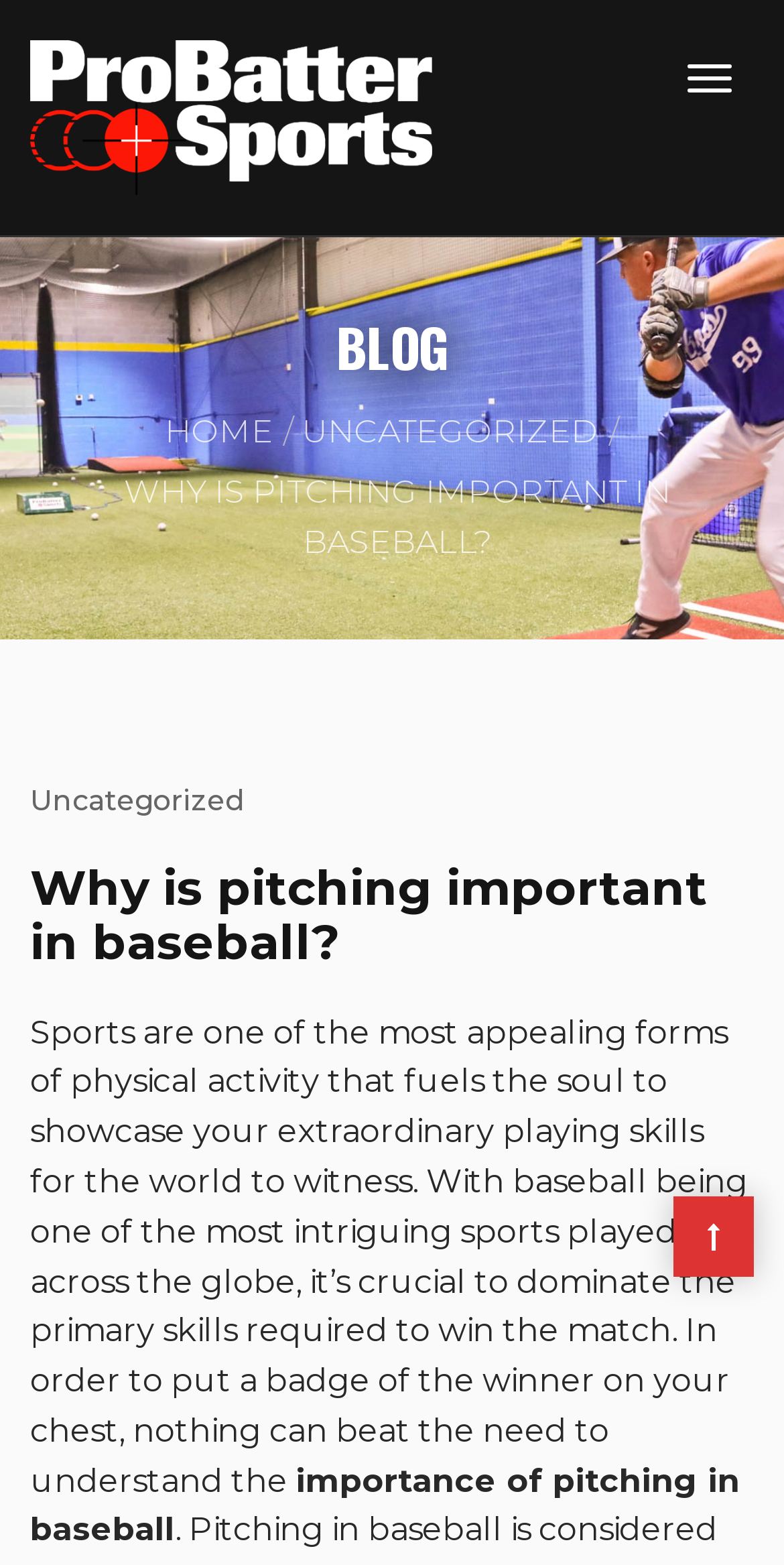Using the provided description alt="ProBatter Sports", find the bounding box coordinates for the UI element. Provide the coordinates in (top-left x, top-left y, bottom-right x, bottom-right y) format, ensuring all values are between 0 and 1.

[0.038, 0.062, 0.551, 0.085]